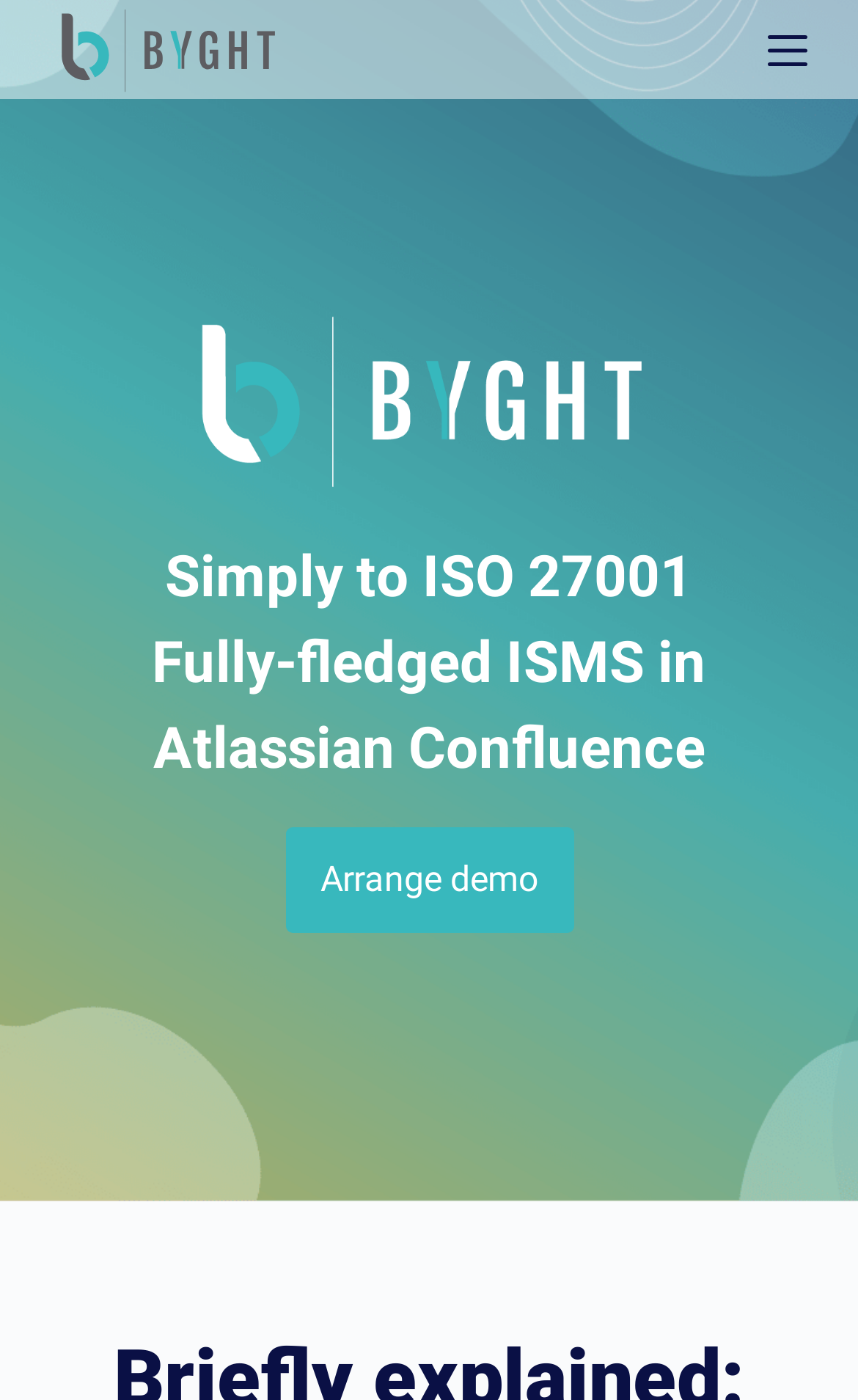Describe all the visual and textual components of the webpage comprehensively.

The webpage appears to be a landing page for a company called Byght, which specializes in ISO 27001 certification. At the top left corner, there is a link to skip to the content. Next to it, there is a logo of Byght, which is also a link. On the top right corner, there is a menu button.

Below the top section, there is a prominent figure that takes up most of the width of the page. Above this figure, there is a heading that reads "Simply to ISO 27001 Fully-fledged ISMS in Atlassian Confluence". This heading is centered and takes up most of the width of the page.

Below the heading, there is a call-to-action link that says "Arrange demo", which is positioned roughly in the middle of the page. The link is surrounded by empty space, making it stand out. Overall, the webpage has a clean and simple layout, with a clear focus on promoting the company's service for ISO 27001 certification.